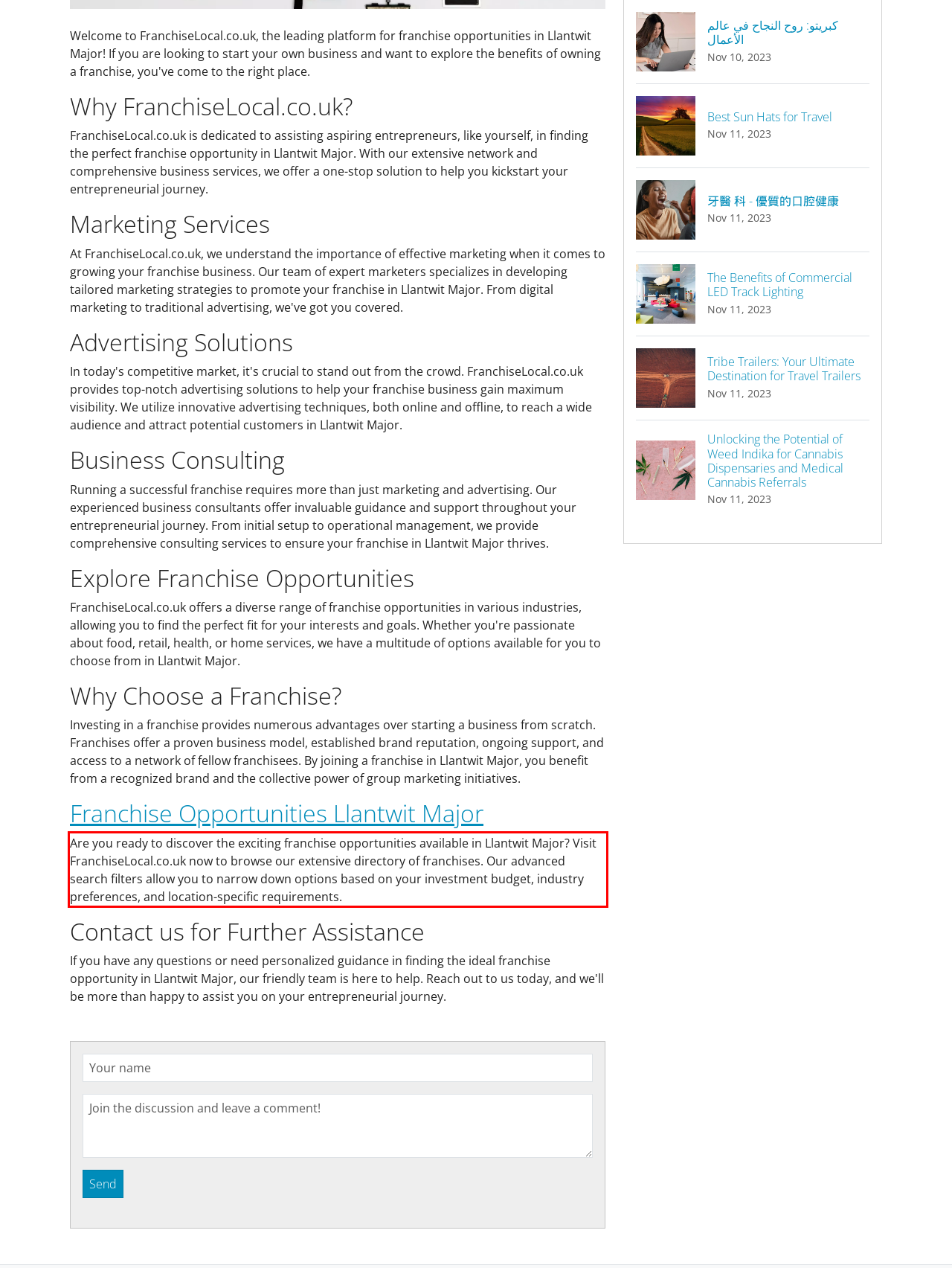Examine the webpage screenshot, find the red bounding box, and extract the text content within this marked area.

Are you ready to discover the exciting franchise opportunities available in Llantwit Major? Visit FranchiseLocal.co.uk now to browse our extensive directory of franchises. Our advanced search filters allow you to narrow down options based on your investment budget, industry preferences, and location-specific requirements.